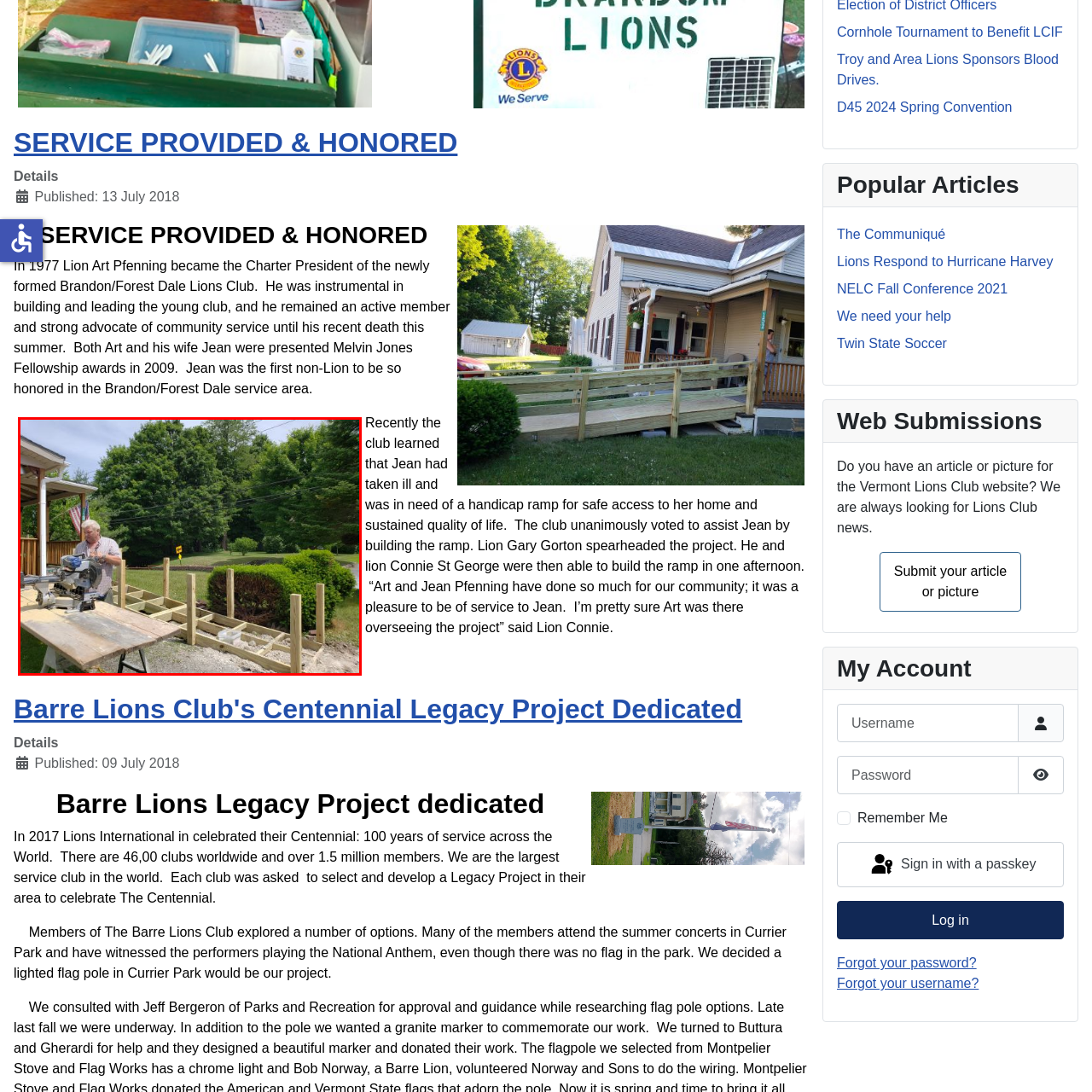Examine the section enclosed by the red box and give a brief answer to the question: What is the purpose of the yellow road sign?

Indicating safety